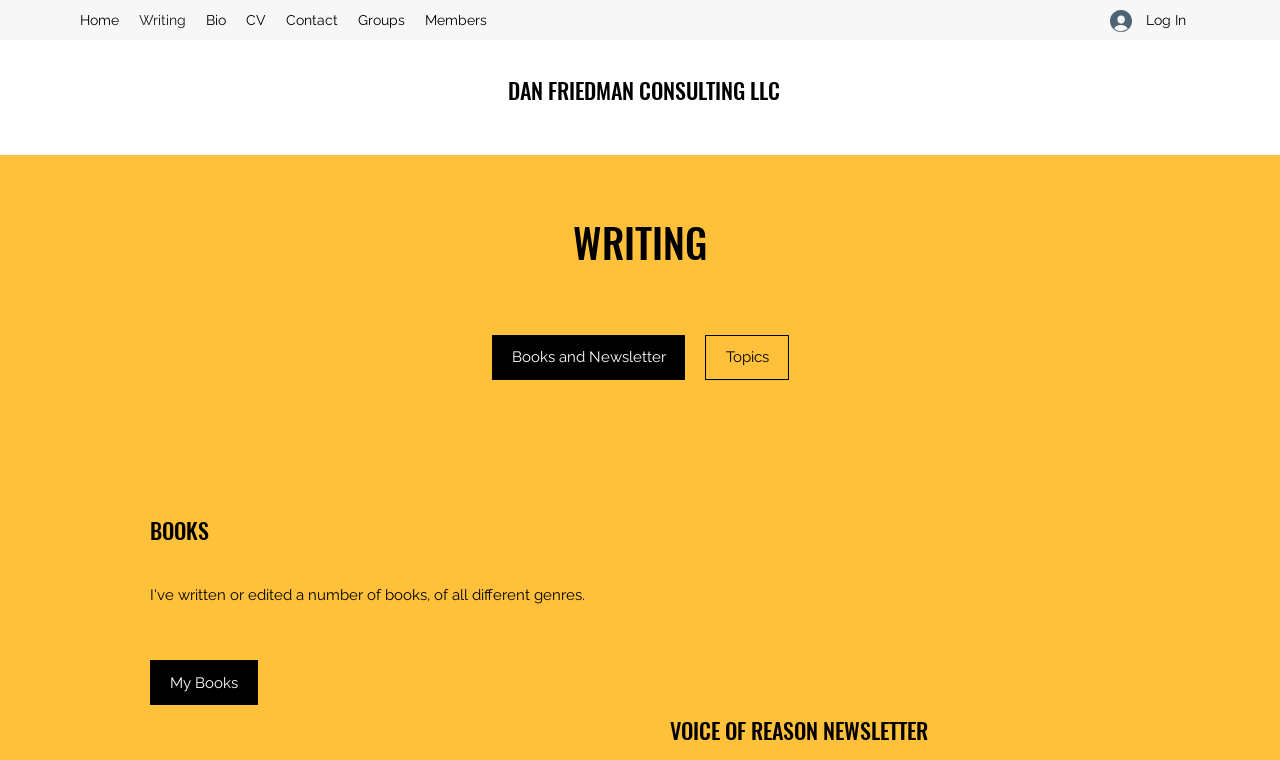Predict the bounding box of the UI element based on this description: "Books and Newsletter".

[0.384, 0.441, 0.535, 0.5]